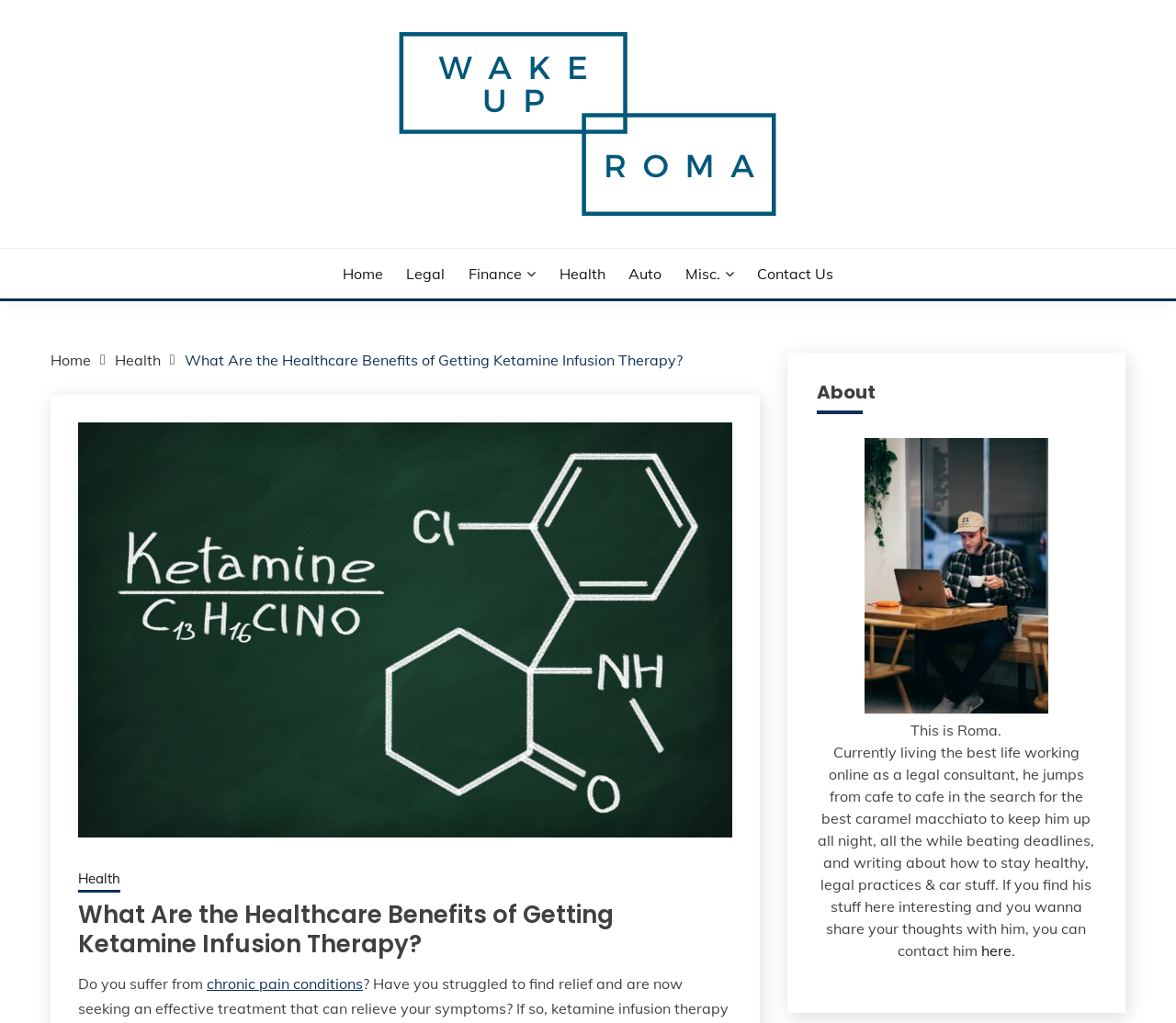What is the name of the website?
Please use the visual content to give a single word or phrase answer.

Wake Up Roma!